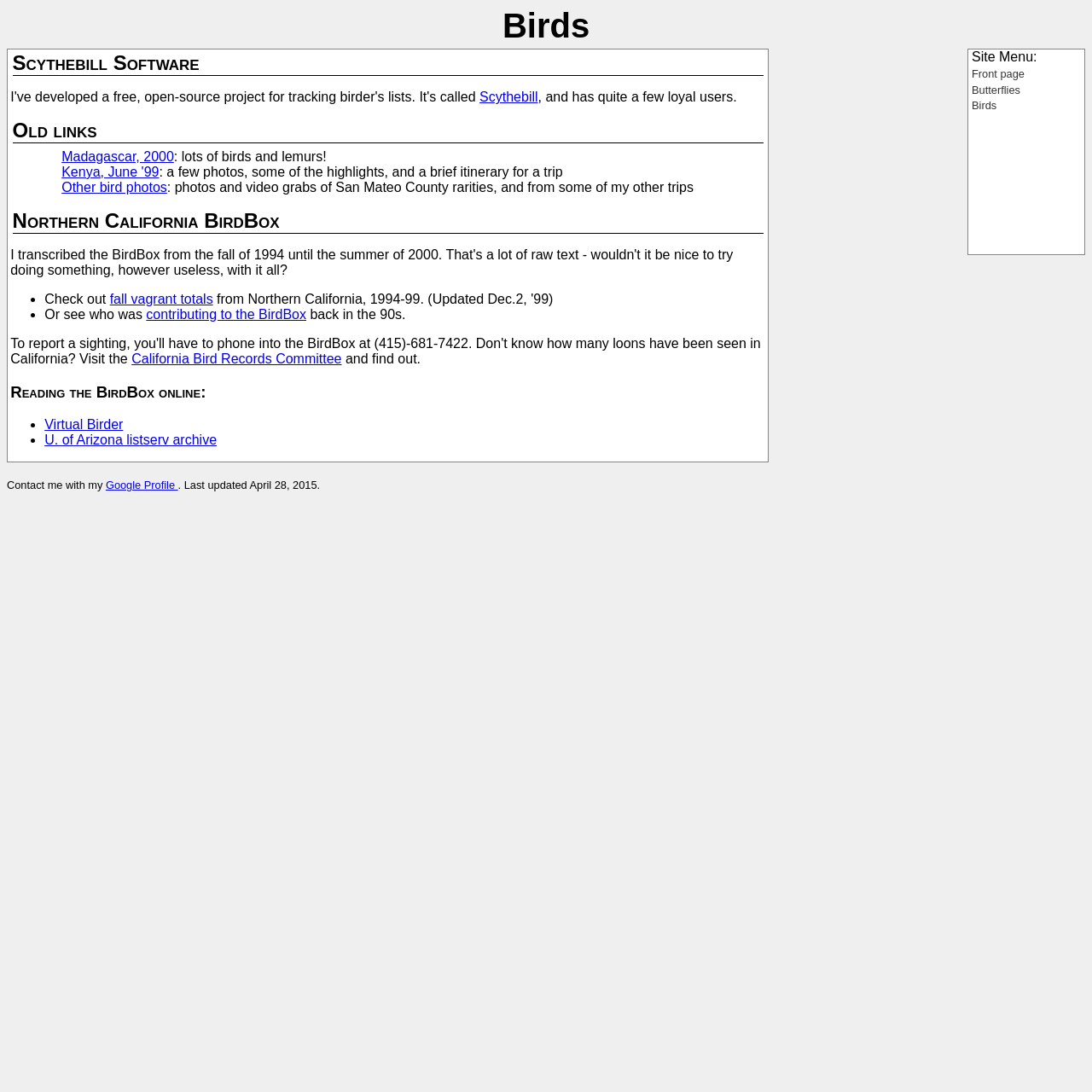Using the provided element description: "U. of Arizona listserv archive", determine the bounding box coordinates of the corresponding UI element in the screenshot.

[0.041, 0.396, 0.198, 0.41]